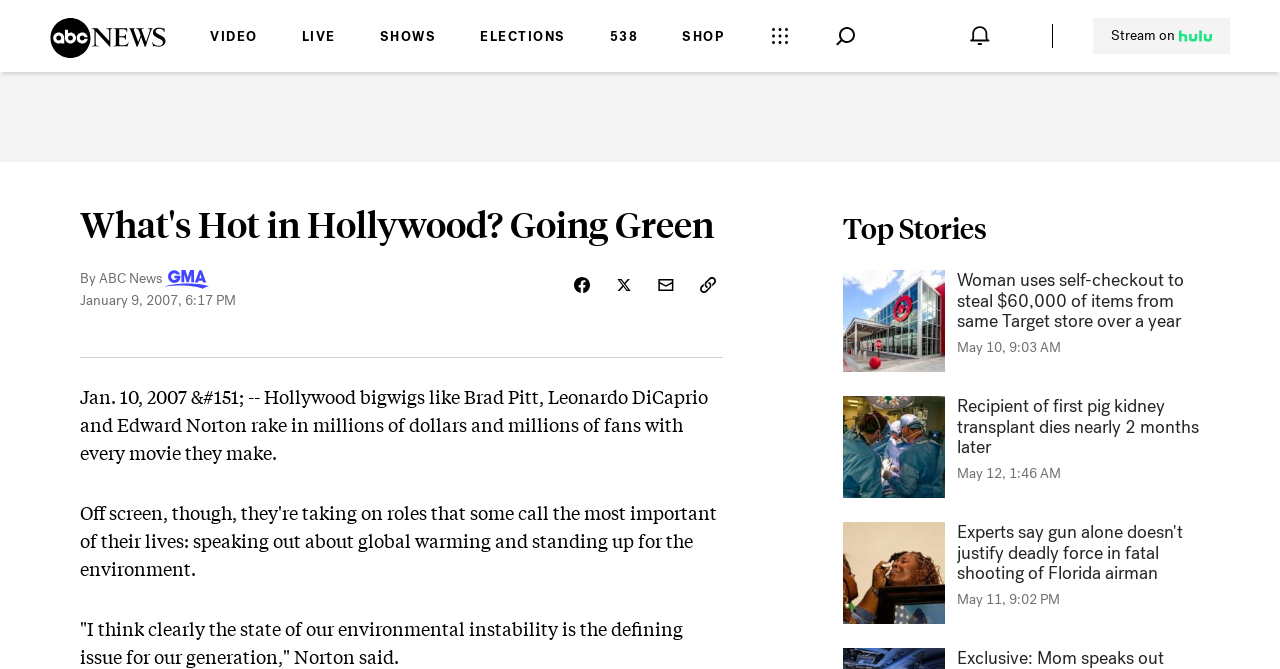Can you specify the bounding box coordinates for the region that should be clicked to fulfill this instruction: "Read Top Stories".

[0.658, 0.314, 0.938, 0.368]